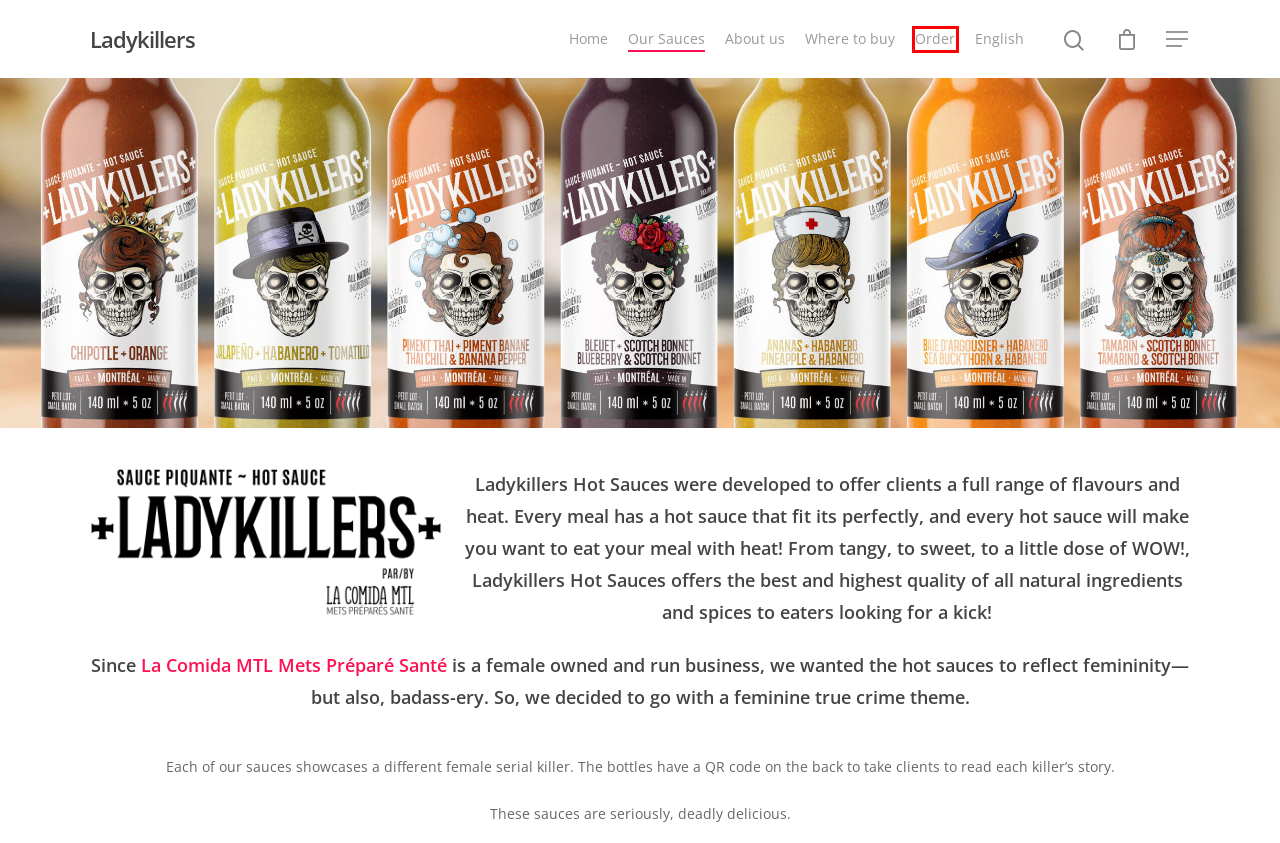Given a webpage screenshot with a UI element marked by a red bounding box, choose the description that best corresponds to the new webpage that will appear after clicking the element. The candidates are:
A. La Comida MTL | Montreal Meal Preparation - Préparation de Repas à Montréal
B. About us – Ladykillers
C. Cart – Ladykillers
D. Jalapeño + Habanero + Tomatillo Hot Sauce – Ladykillers
E. Where to buy – Ladykillers
F. Ladykillers – Sauce Piquante – Hot Sauce
G. Pineapple + Habanero Hot Sauce – Ladykillers
H. Order – Ladykillers

H